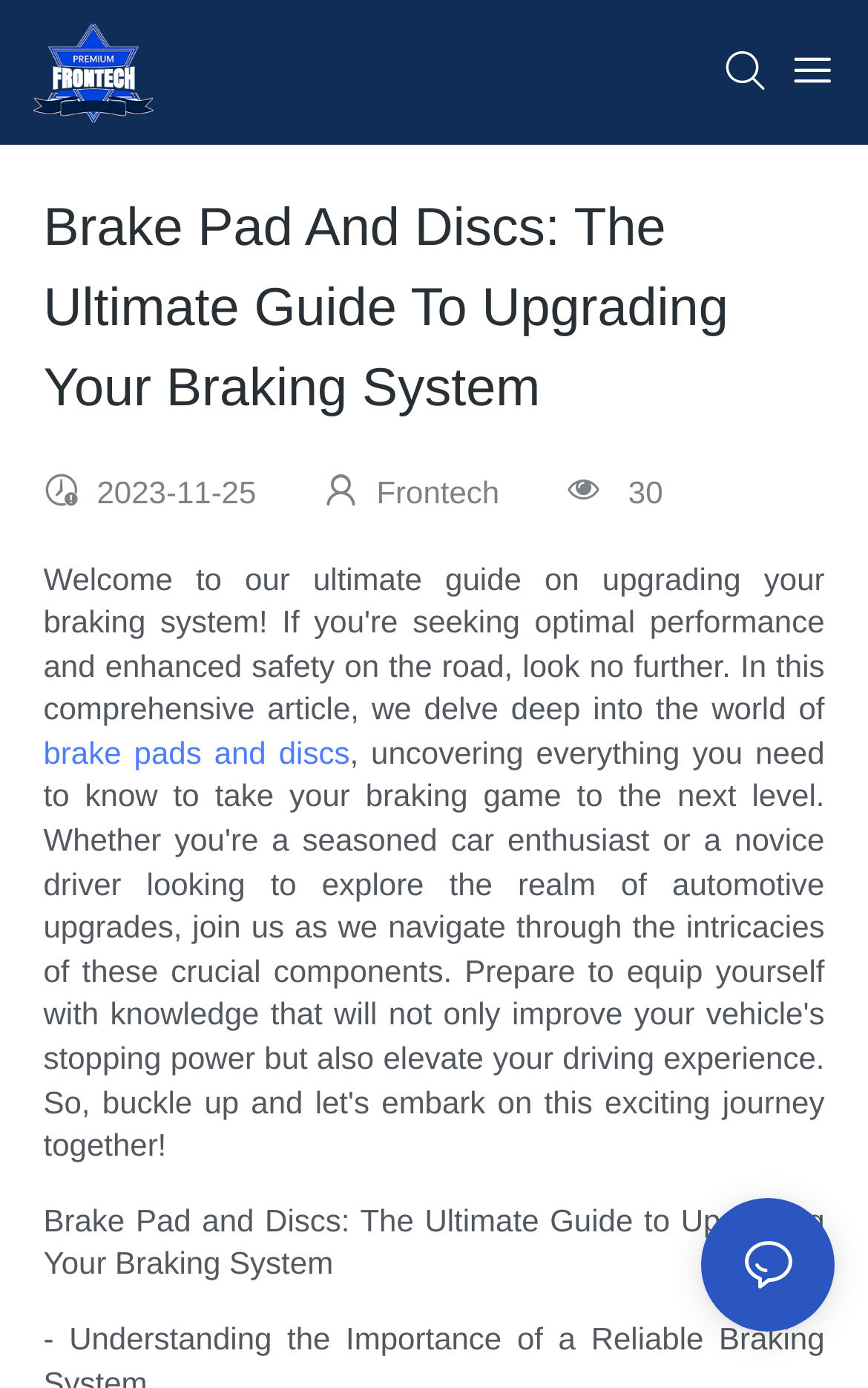What is the date of the article?
Utilize the image to construct a detailed and well-explained answer.

I found the date of the article by looking at the static text element with the bounding box coordinates [0.112, 0.341, 0.295, 0.367], which contains the text '2023-11-25'.